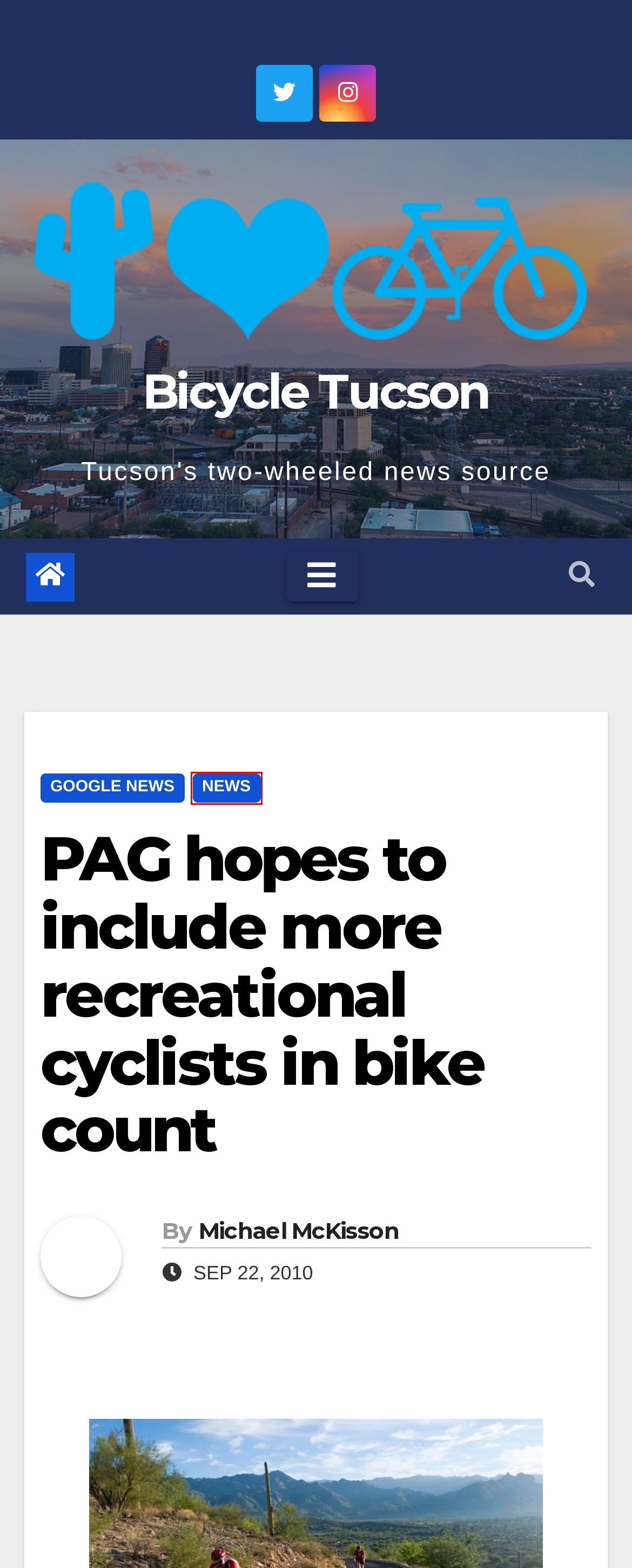With the provided screenshot showing a webpage and a red bounding box, determine which webpage description best fits the new page that appears after clicking the element inside the red box. Here are the options:
A. BICAS getting a new home | Bicycle Tucson
B. September 2022 — Bicycle Tucson
C. Premium & Free WordPress Themes | ThemeAnsar
D. Google News - Bicycle Tucson
E. #EveryStreetTucson: August 21 - 27 | Bicycle Tucson
F. Bicycle Tucson — Tucson's two-wheeled news source
G. About | Bicycle Tucson
H. News - Bicycle Tucson

H